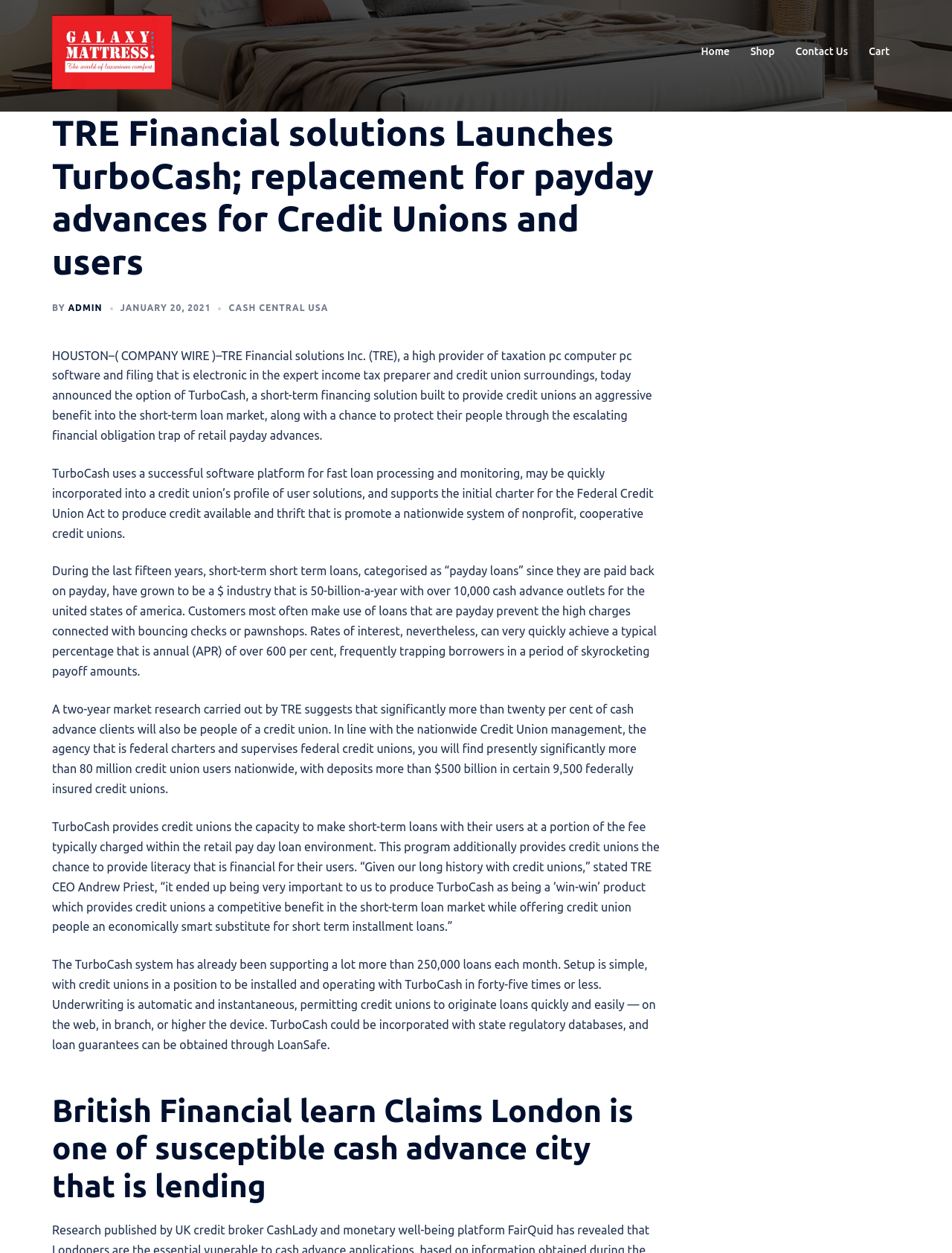Please provide the bounding box coordinates for the element that needs to be clicked to perform the instruction: "Click the 'Contact Us' link". The coordinates must consist of four float numbers between 0 and 1, formatted as [left, top, right, bottom].

[0.836, 0.035, 0.891, 0.049]